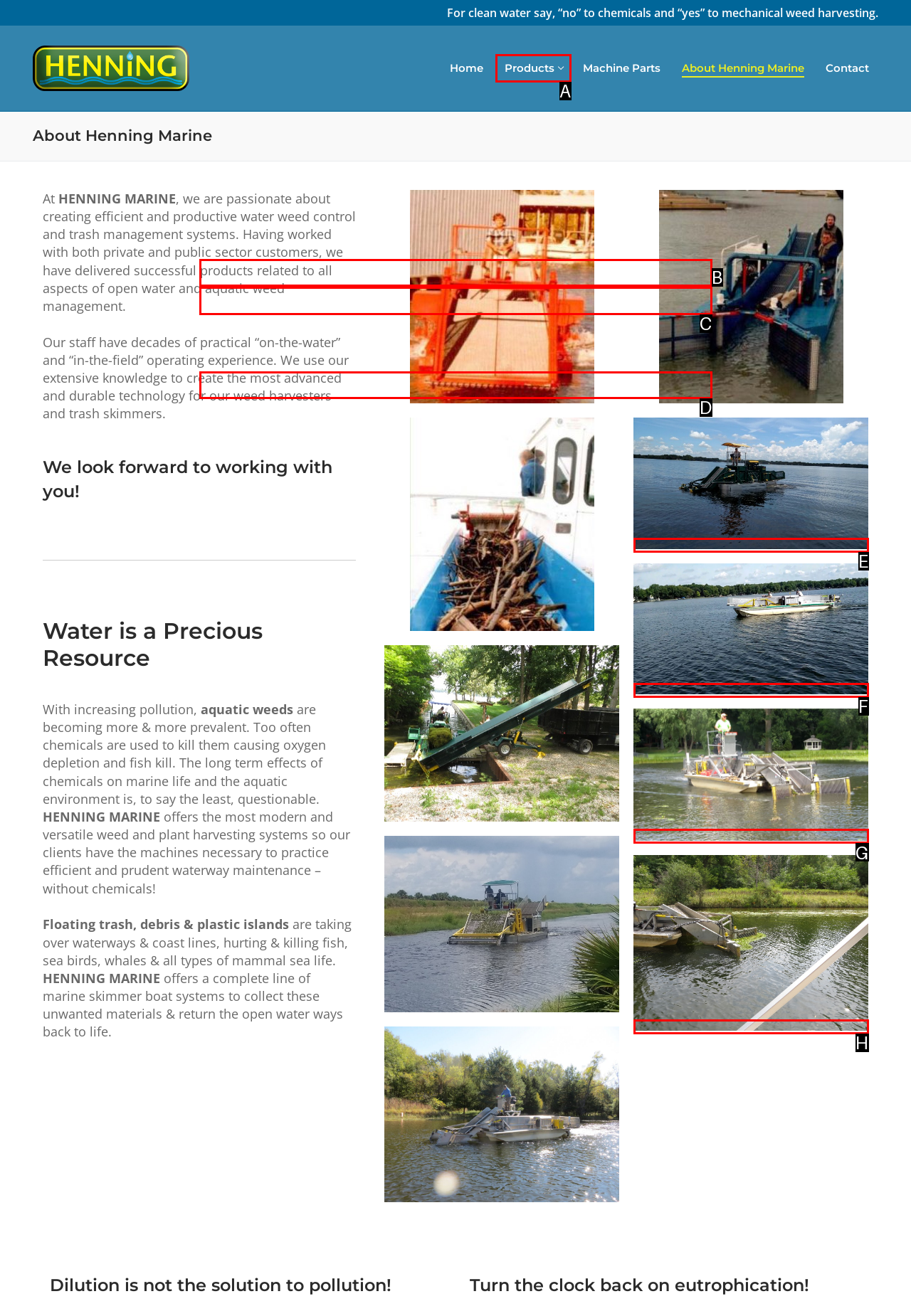Identify which HTML element aligns with the description: Products
Answer using the letter of the correct choice from the options available.

A